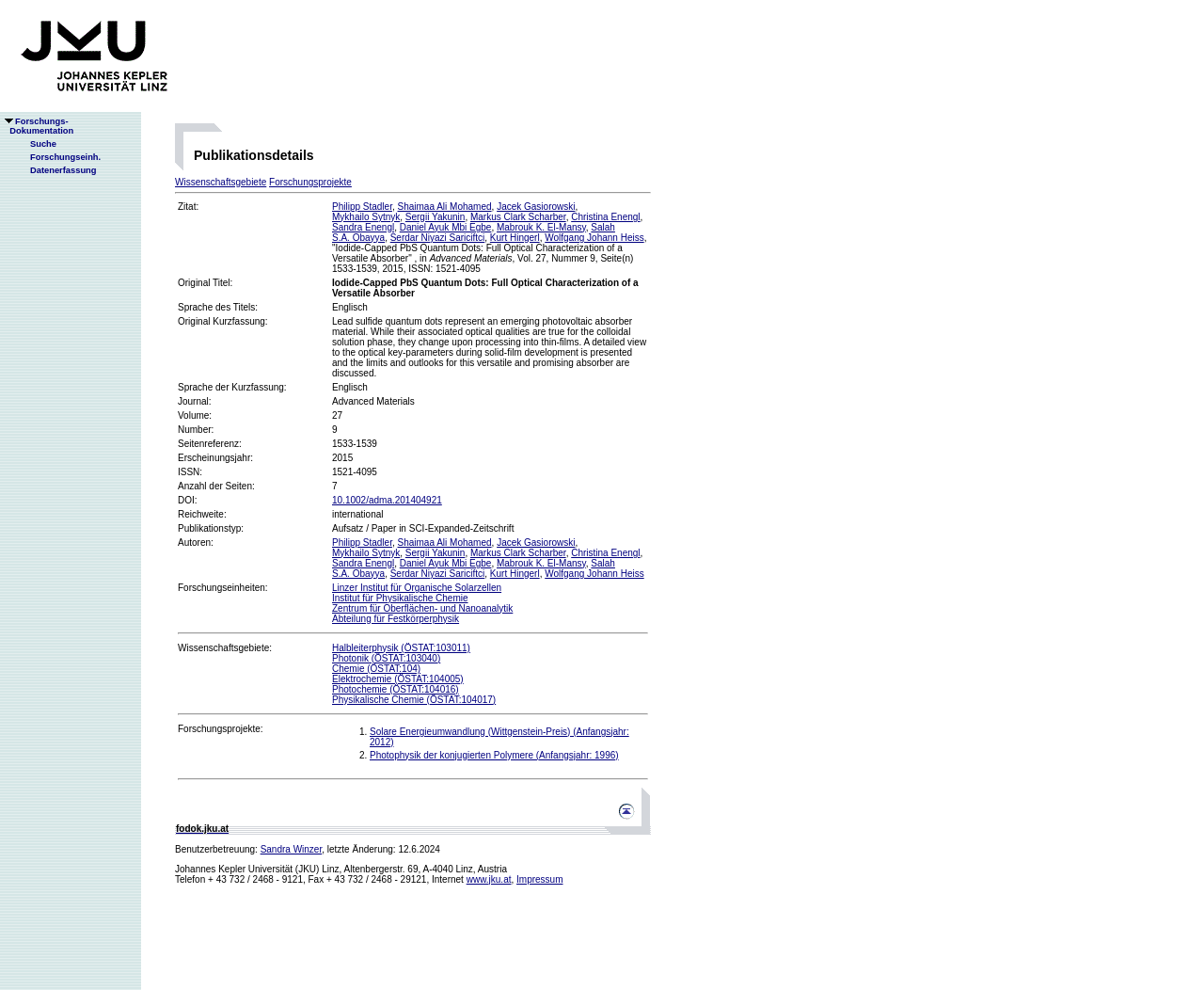Could you locate the bounding box coordinates for the section that should be clicked to accomplish this task: "search".

[0.012, 0.141, 0.047, 0.15]